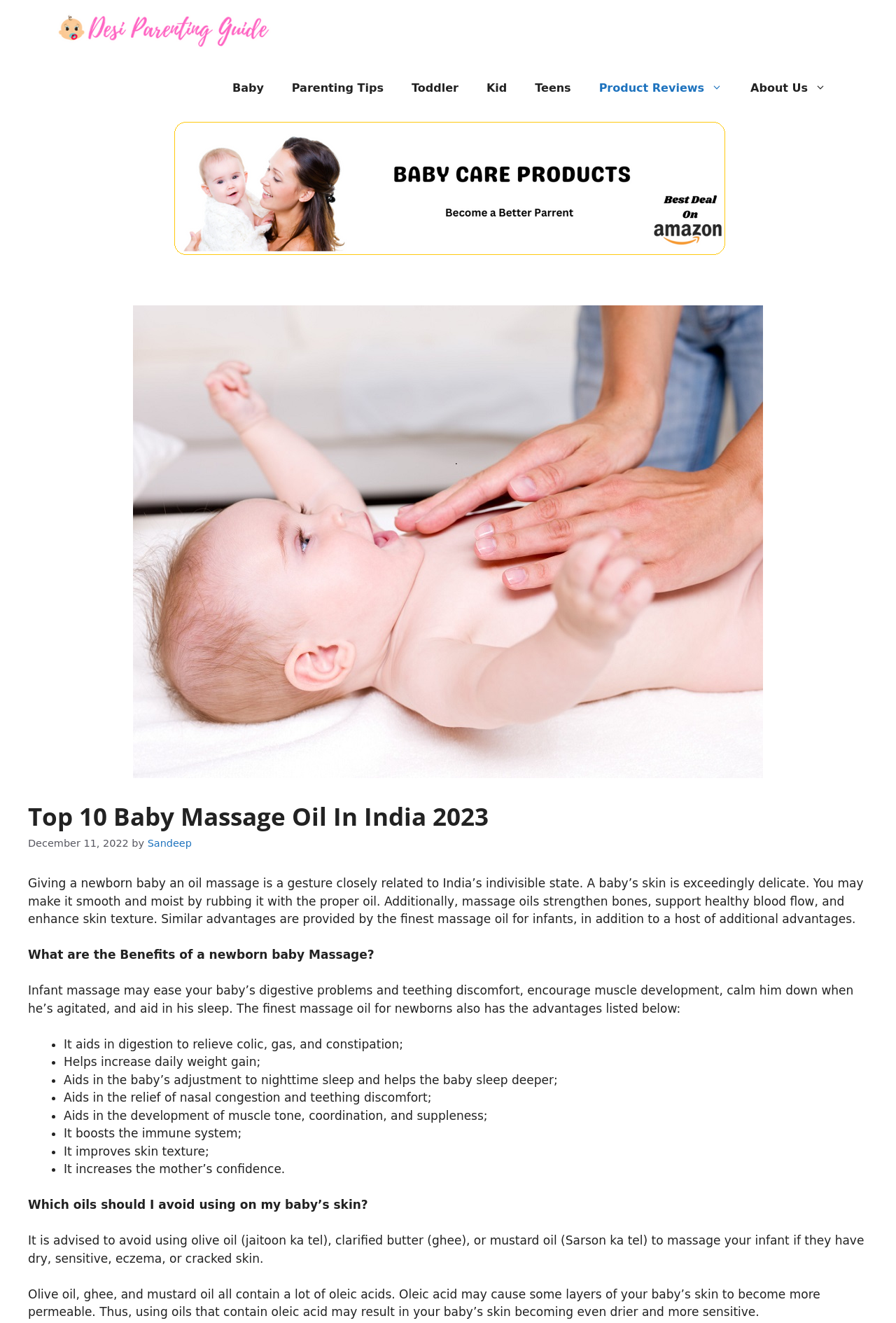Locate the bounding box coordinates of the area to click to fulfill this instruction: "Click on the 'About Us' link". The bounding box should be presented as four float numbers between 0 and 1, in the order [left, top, right, bottom].

[0.822, 0.044, 0.938, 0.089]